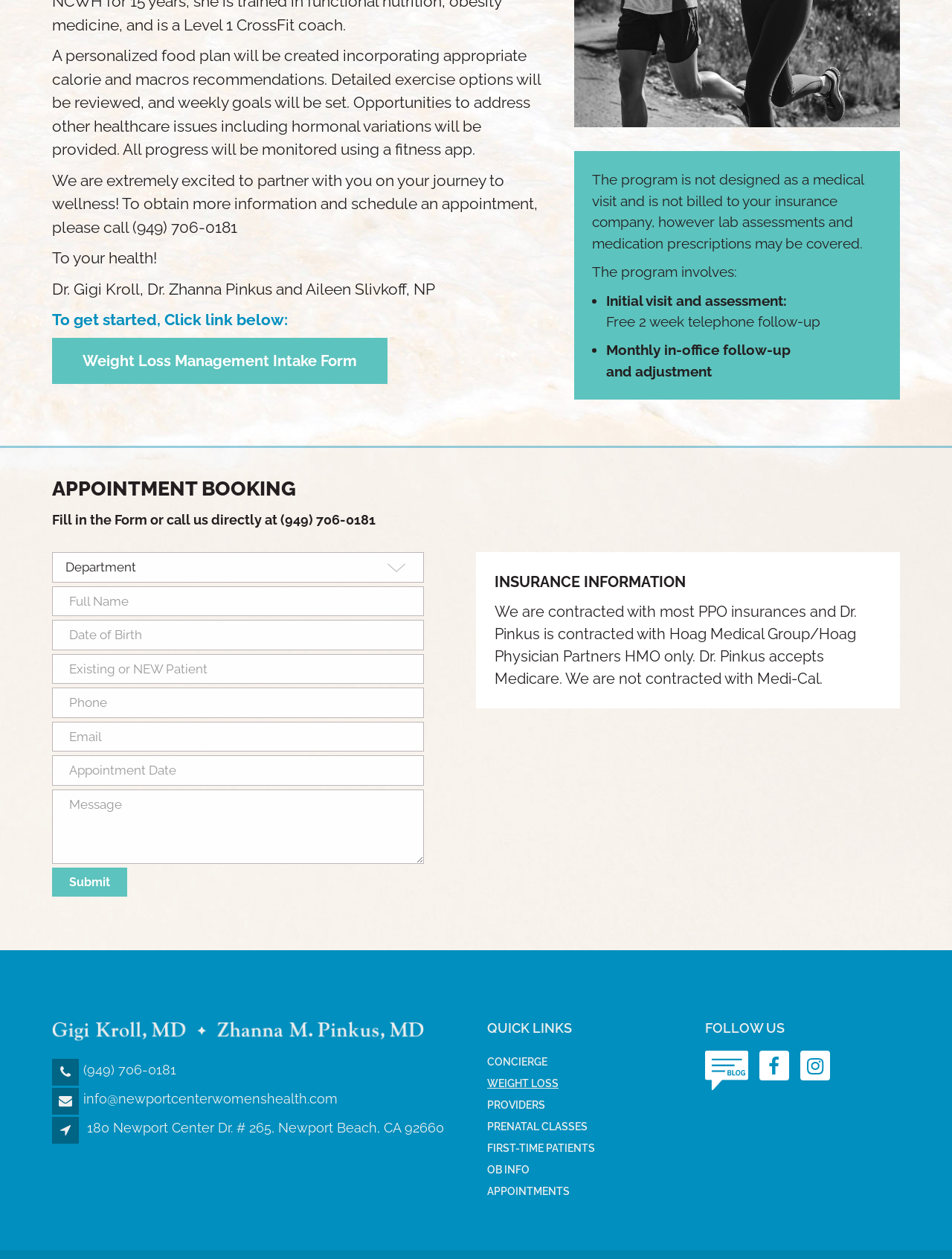Determine the bounding box coordinates of the target area to click to execute the following instruction: "Click the 'Weight Loss Management Intake Form' link."

[0.055, 0.268, 0.407, 0.305]